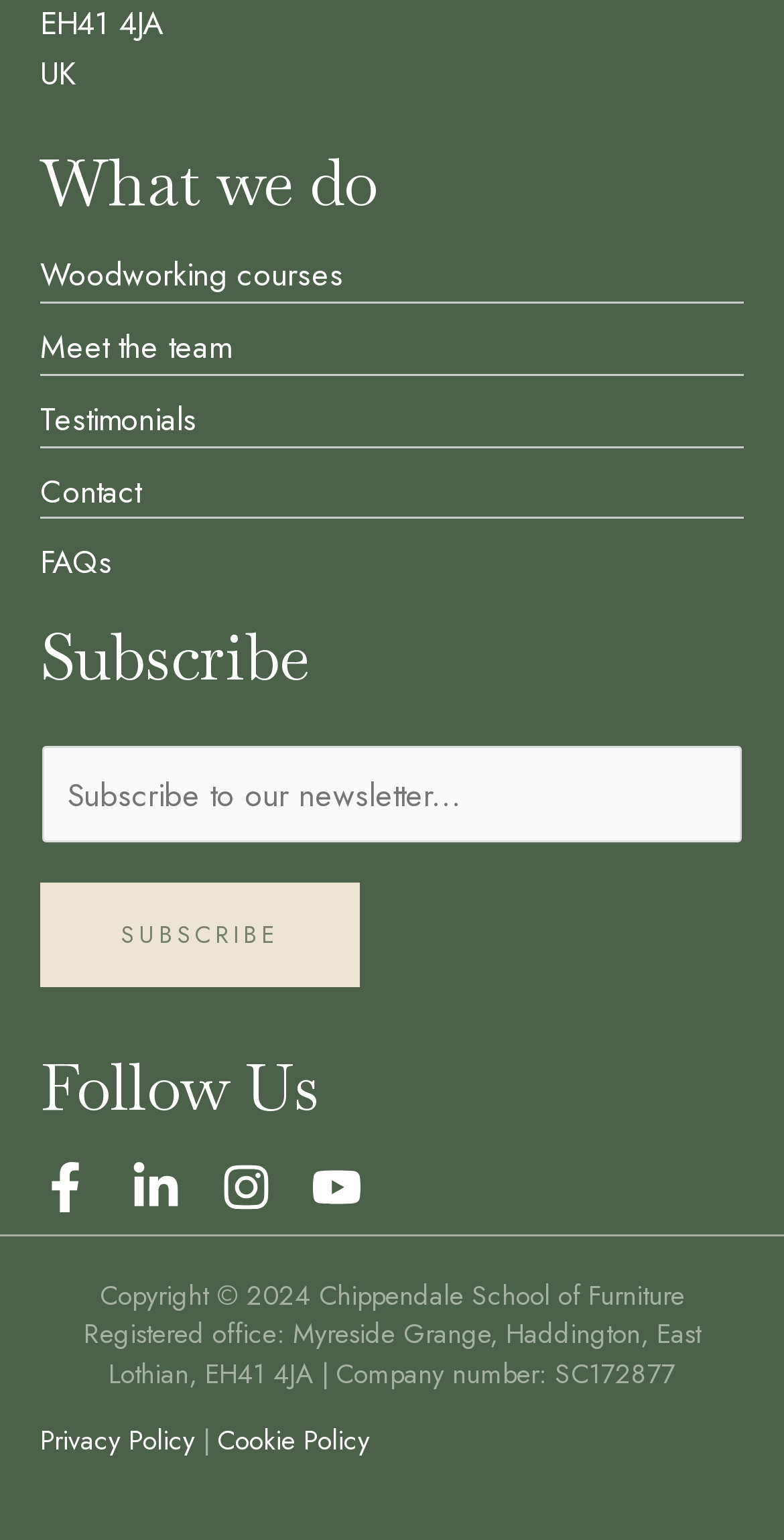Please determine the bounding box coordinates of the clickable area required to carry out the following instruction: "View Testimonials". The coordinates must be four float numbers between 0 and 1, represented as [left, top, right, bottom].

[0.051, 0.257, 0.251, 0.287]